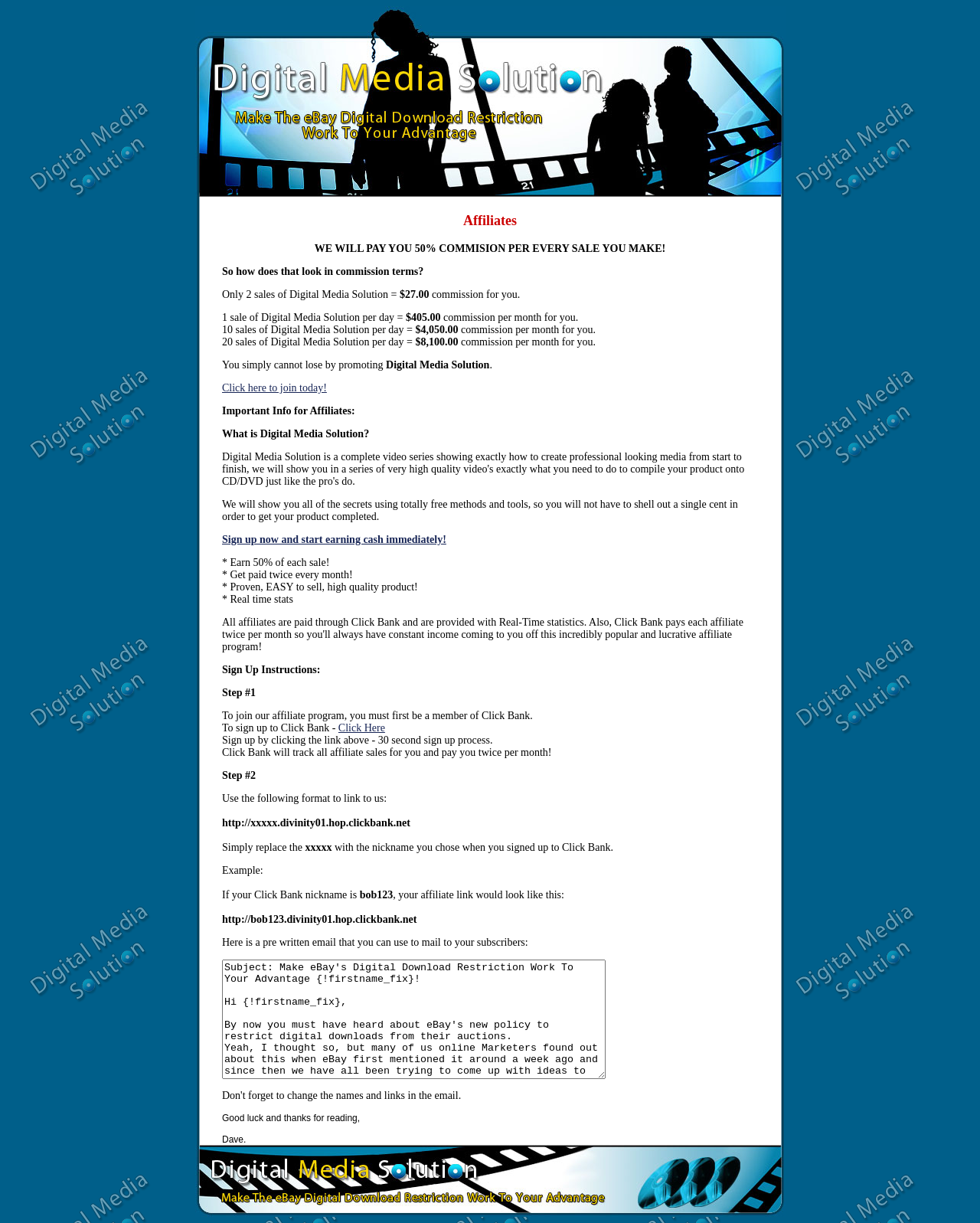Respond concisely with one word or phrase to the following query:
What is Digital Media Solution?

A complete video series